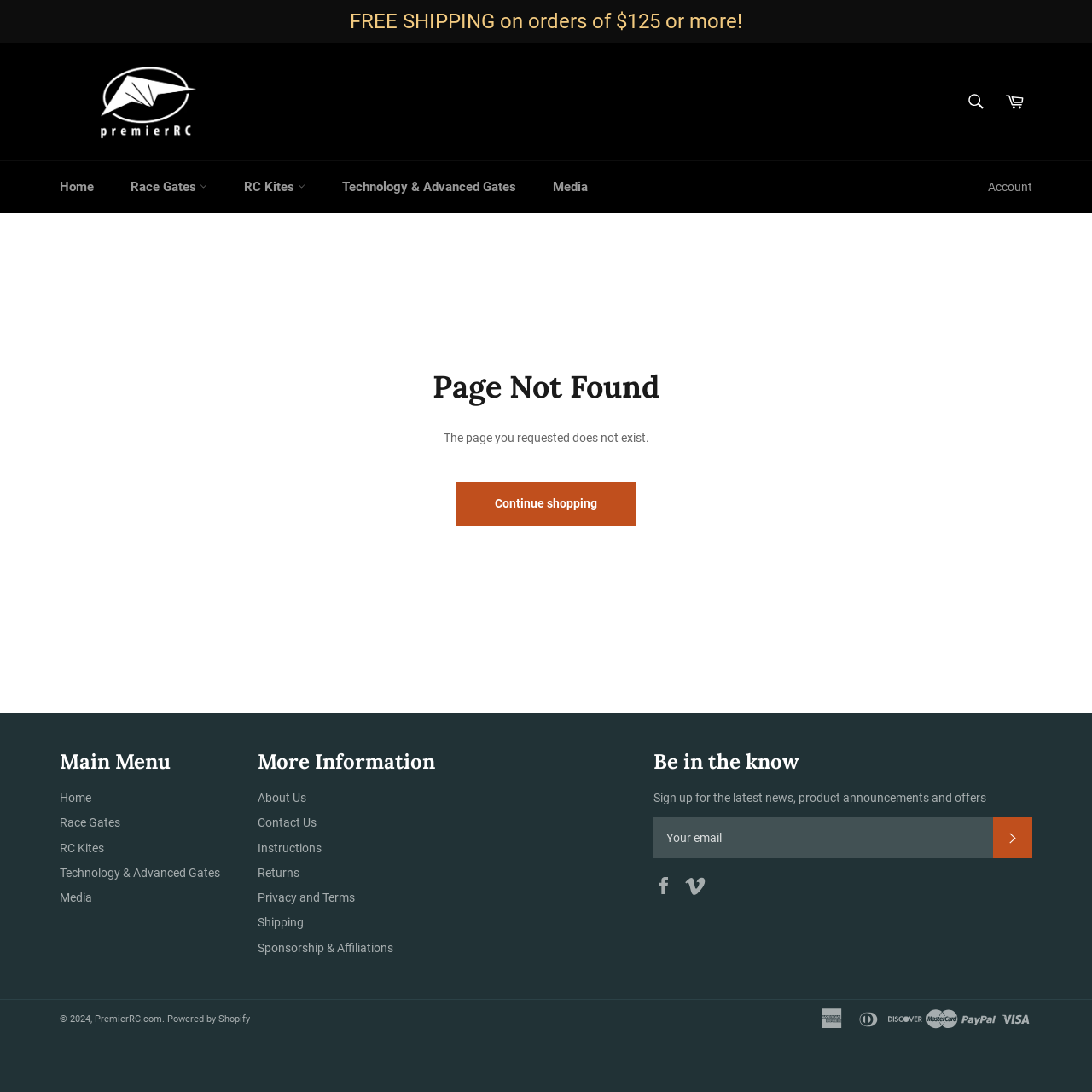What is the purpose of the 'Continue shopping' button?
From the image, provide a succinct answer in one word or a short phrase.

To continue shopping